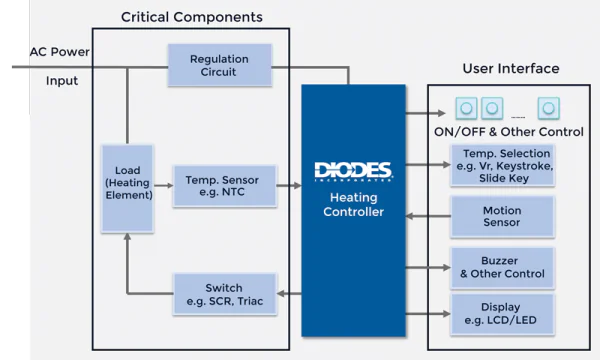Give a succinct answer to this question in a single word or phrase: 
What is the purpose of the user interface in the control system?

Temperature selection and input